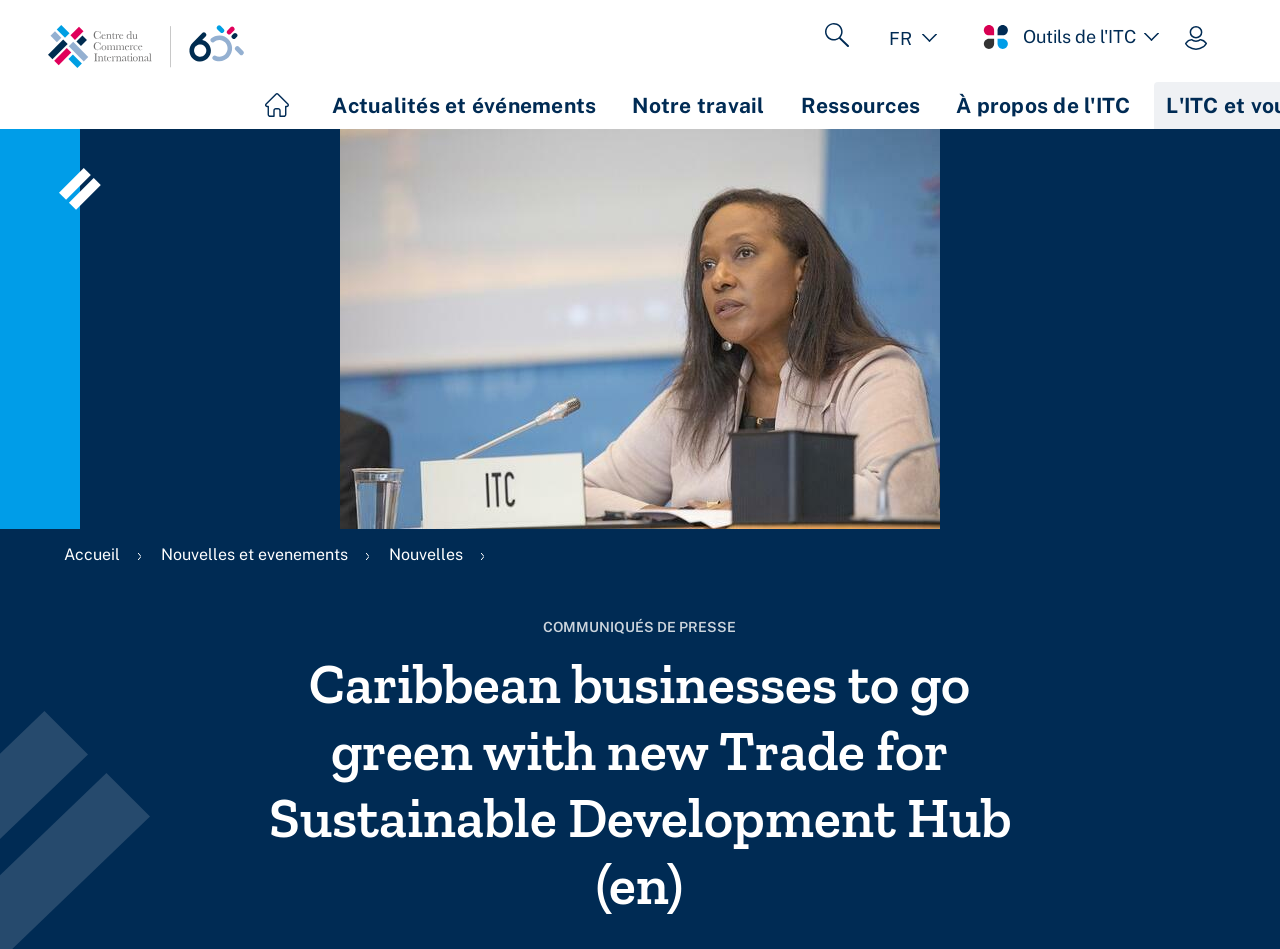Provide a one-word or brief phrase answer to the question:
What is the purpose of the 'Rechercher' button?

To search